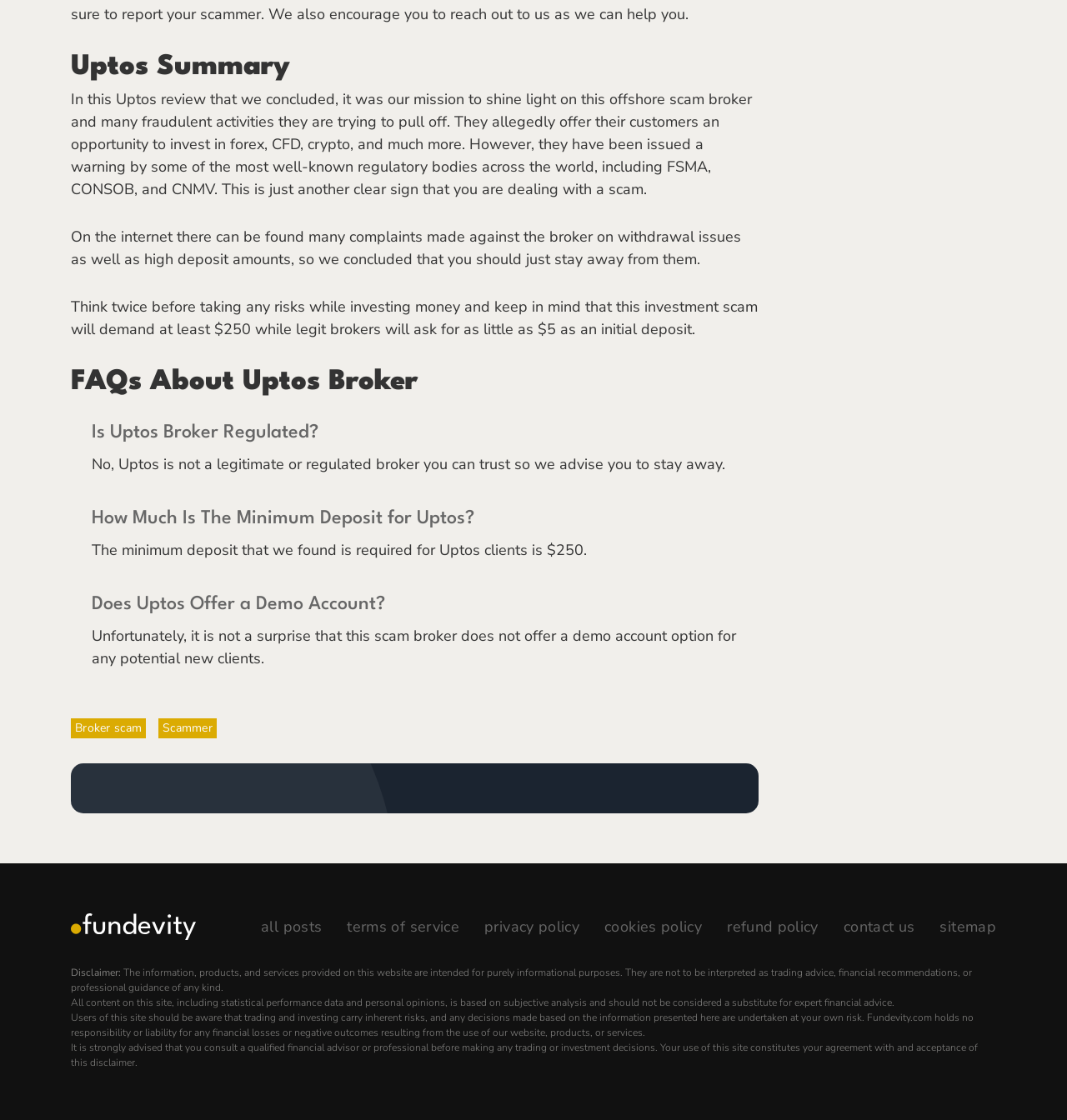Find the UI element described as: "Sitemap" and predict its bounding box coordinates. Ensure the coordinates are four float numbers between 0 and 1, [left, top, right, bottom].

[0.881, 0.819, 0.934, 0.837]